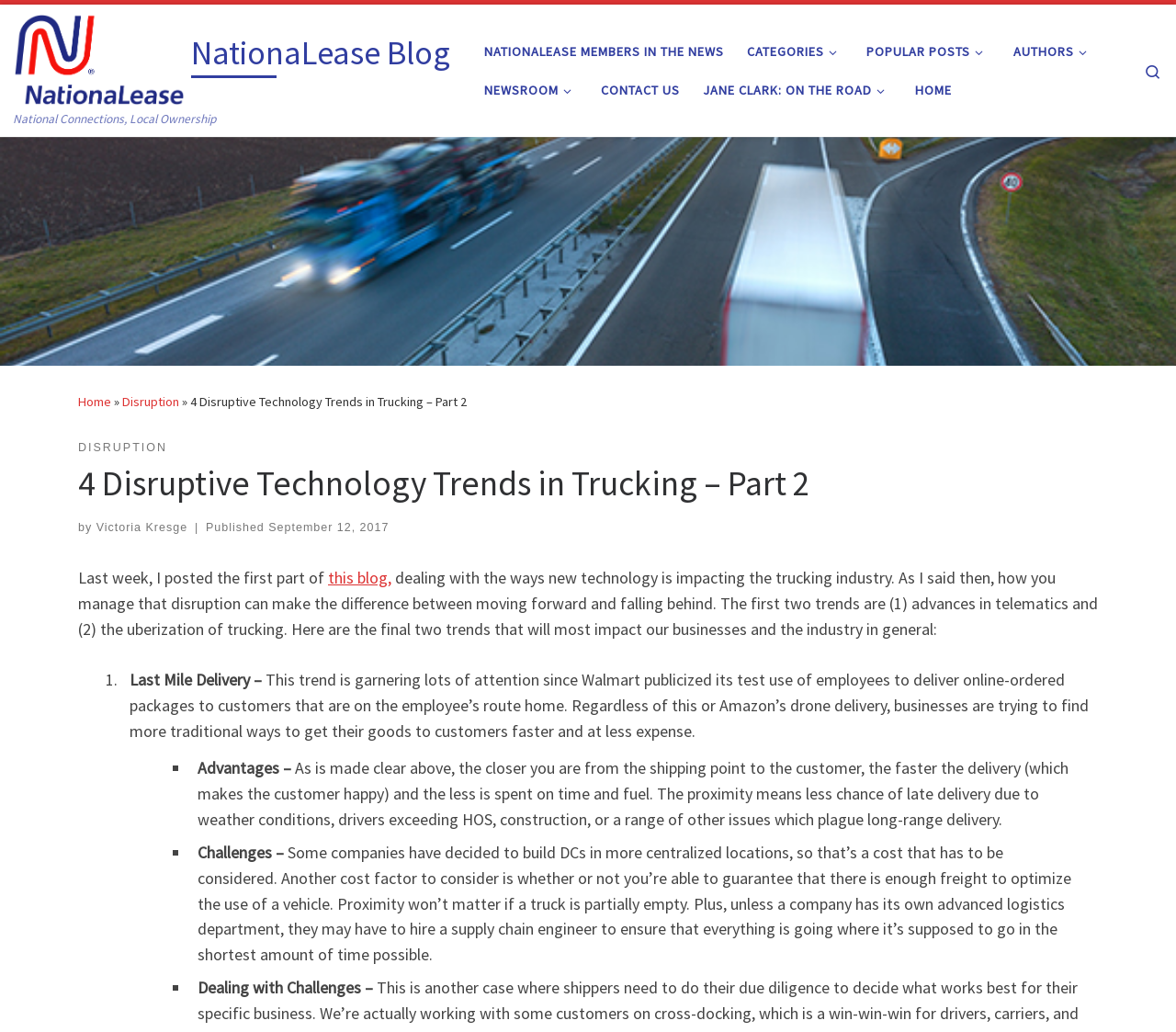Pinpoint the bounding box coordinates of the clickable element to carry out the following instruction: "contact us."

[0.506, 0.068, 0.583, 0.106]